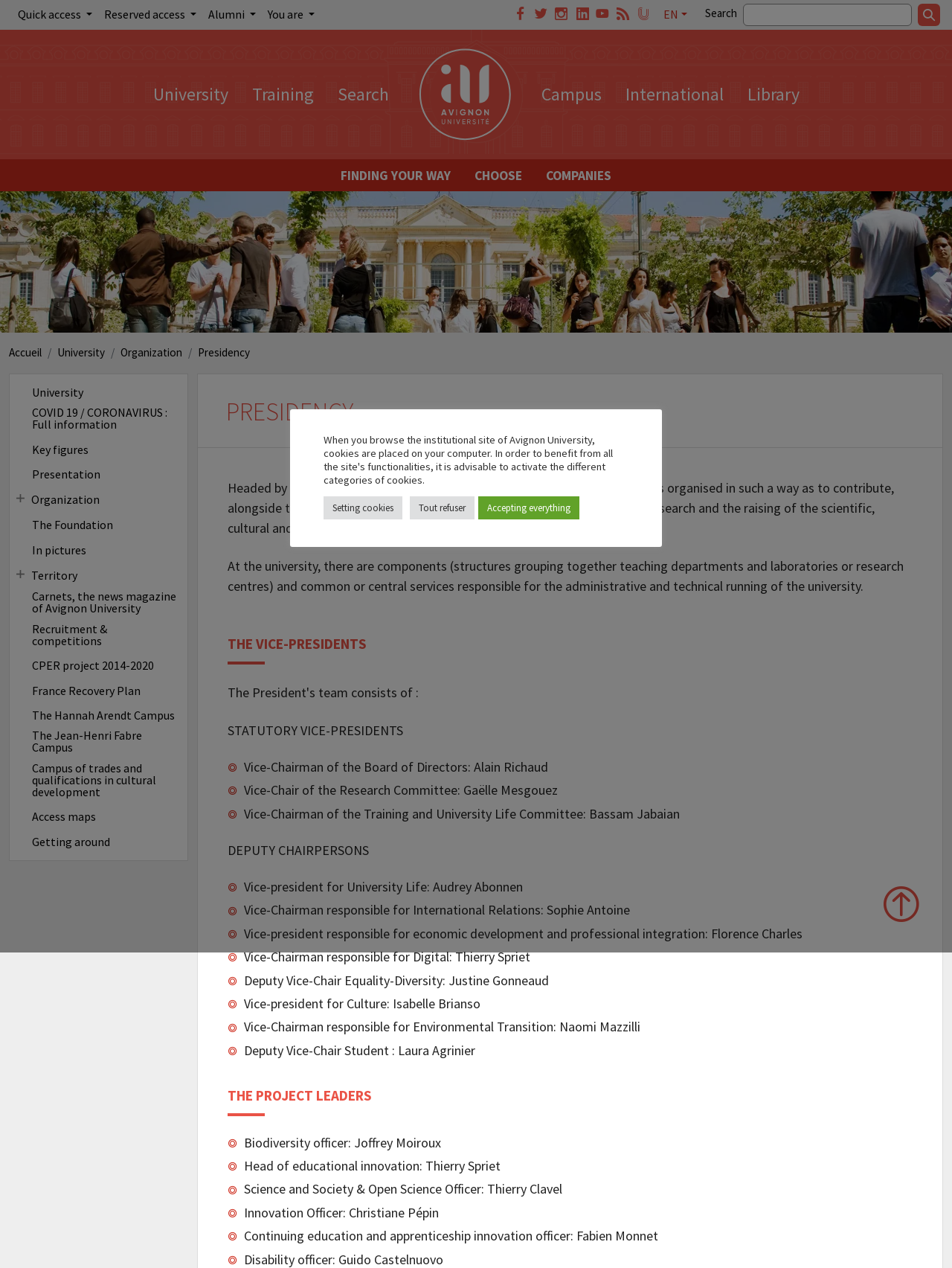Find the bounding box coordinates of the element to click in order to complete the given instruction: "Search for something."

[0.728, 0.003, 1.0, 0.02]